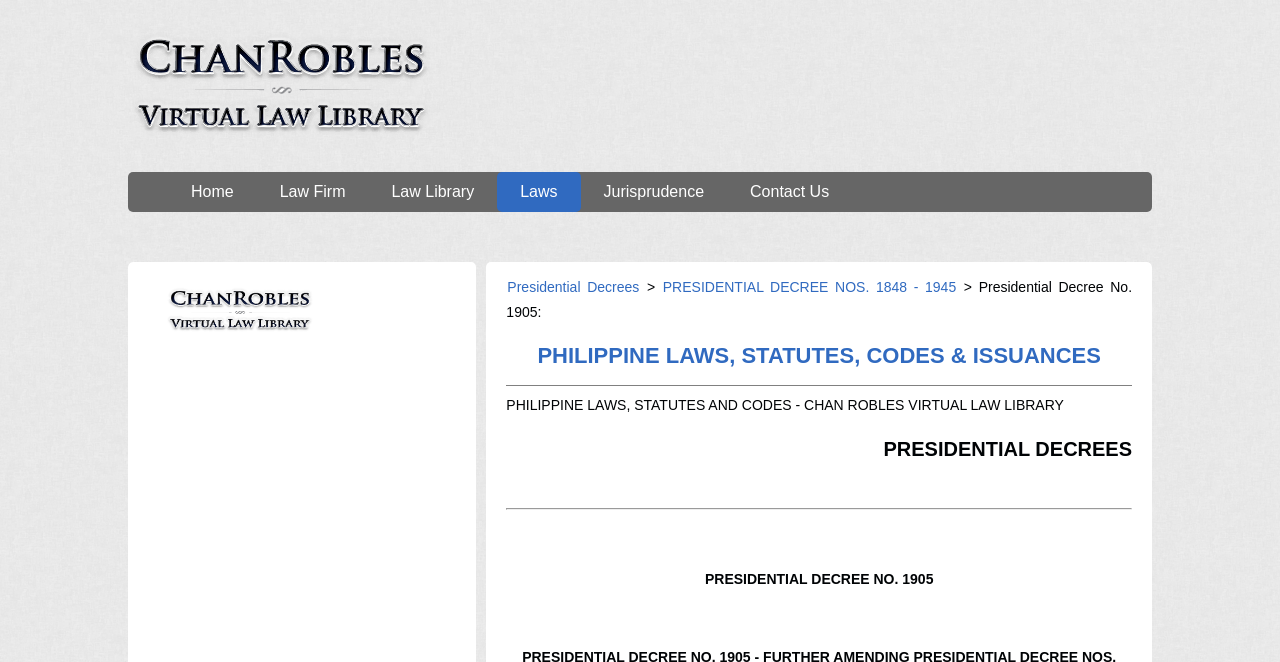What is the range of Presidential Decree Nos. listed on this page?
Deliver a detailed and extensive answer to the question.

I found the answer by looking at the link element with ID 1100, which says 'PRESIDENTIAL DECREE NOS. 1848 - 1945'. This link suggests that the range of Presidential Decree Nos. listed on this page is from 1848 to 1945.